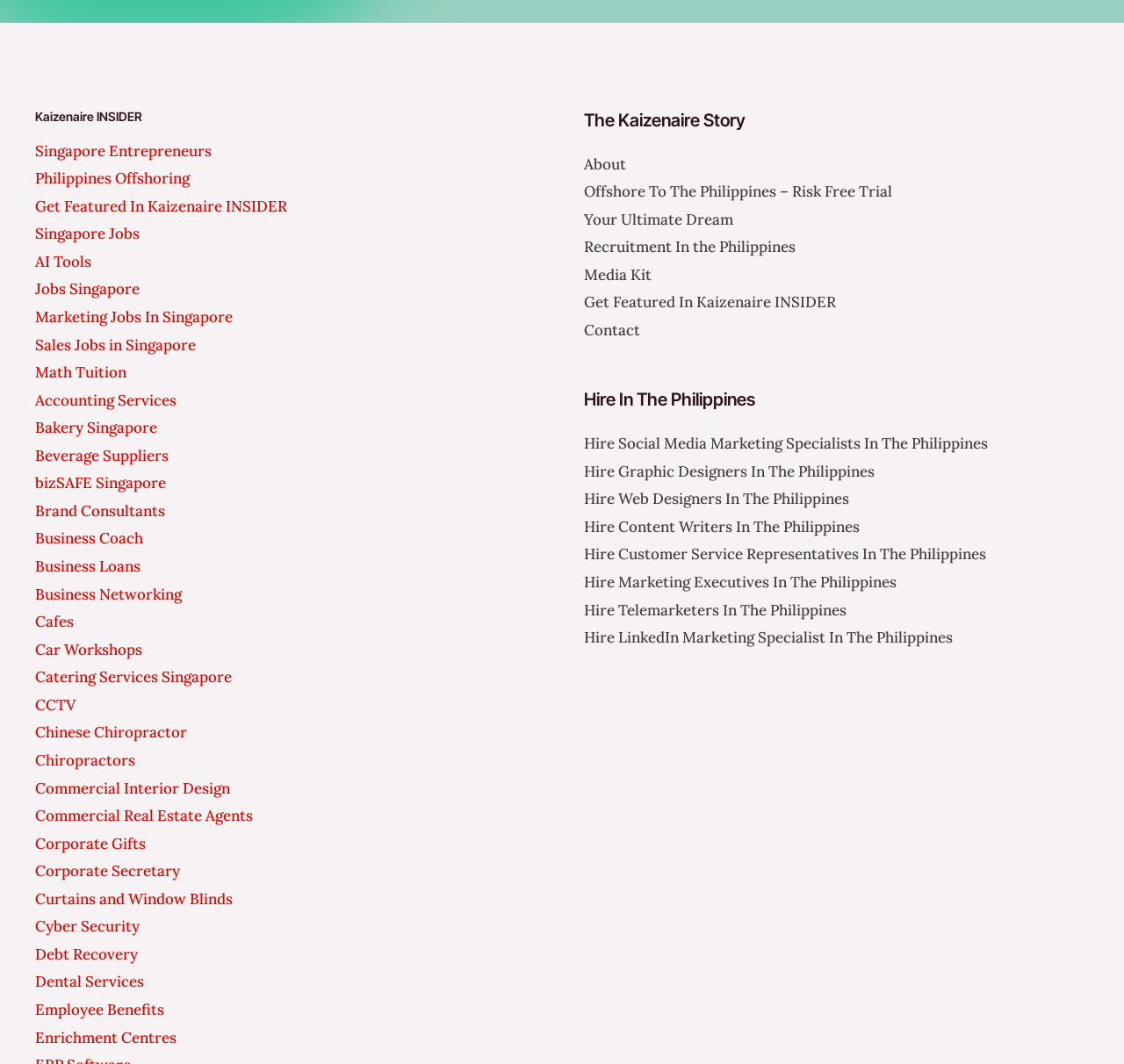Locate the coordinates of the bounding box for the clickable region that fulfills this instruction: "Hire Social Media Marketing Specialists In The Philippines".

[0.52, 0.408, 0.879, 0.426]